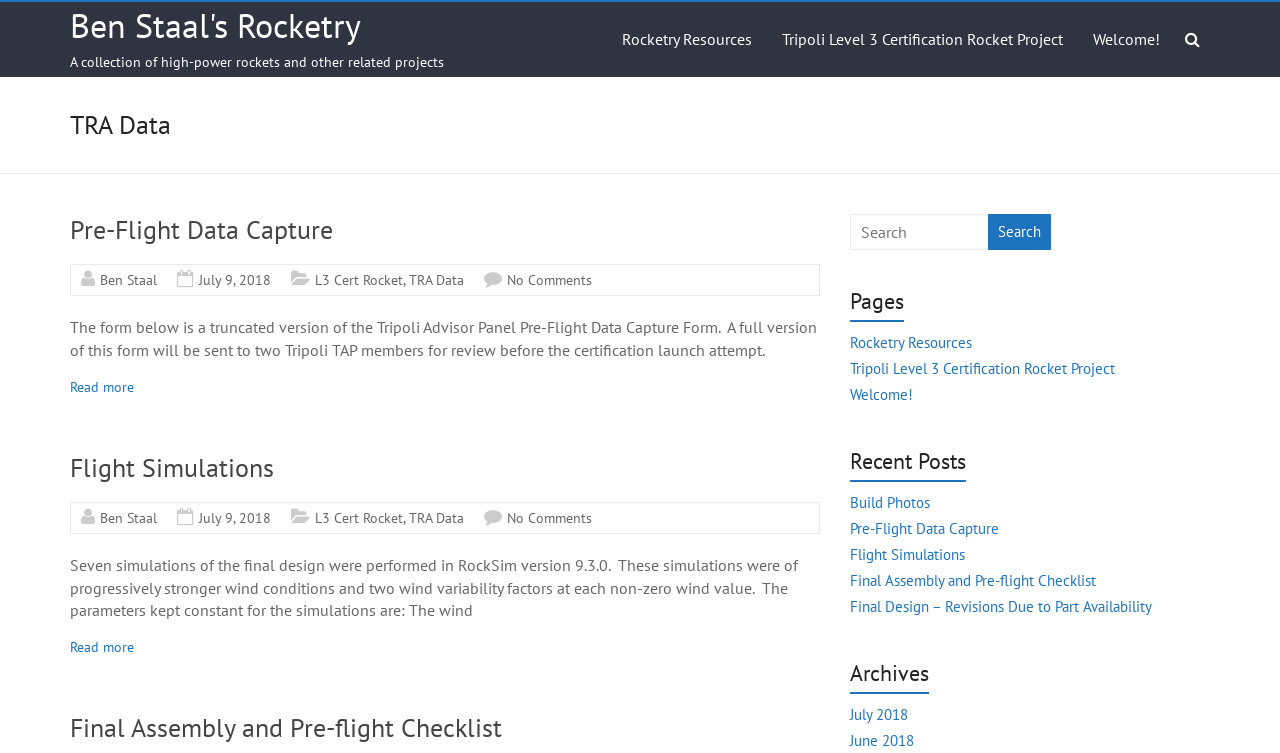Please find the bounding box coordinates of the element's region to be clicked to carry out this instruction: "Search for something".

[0.664, 0.285, 0.773, 0.333]